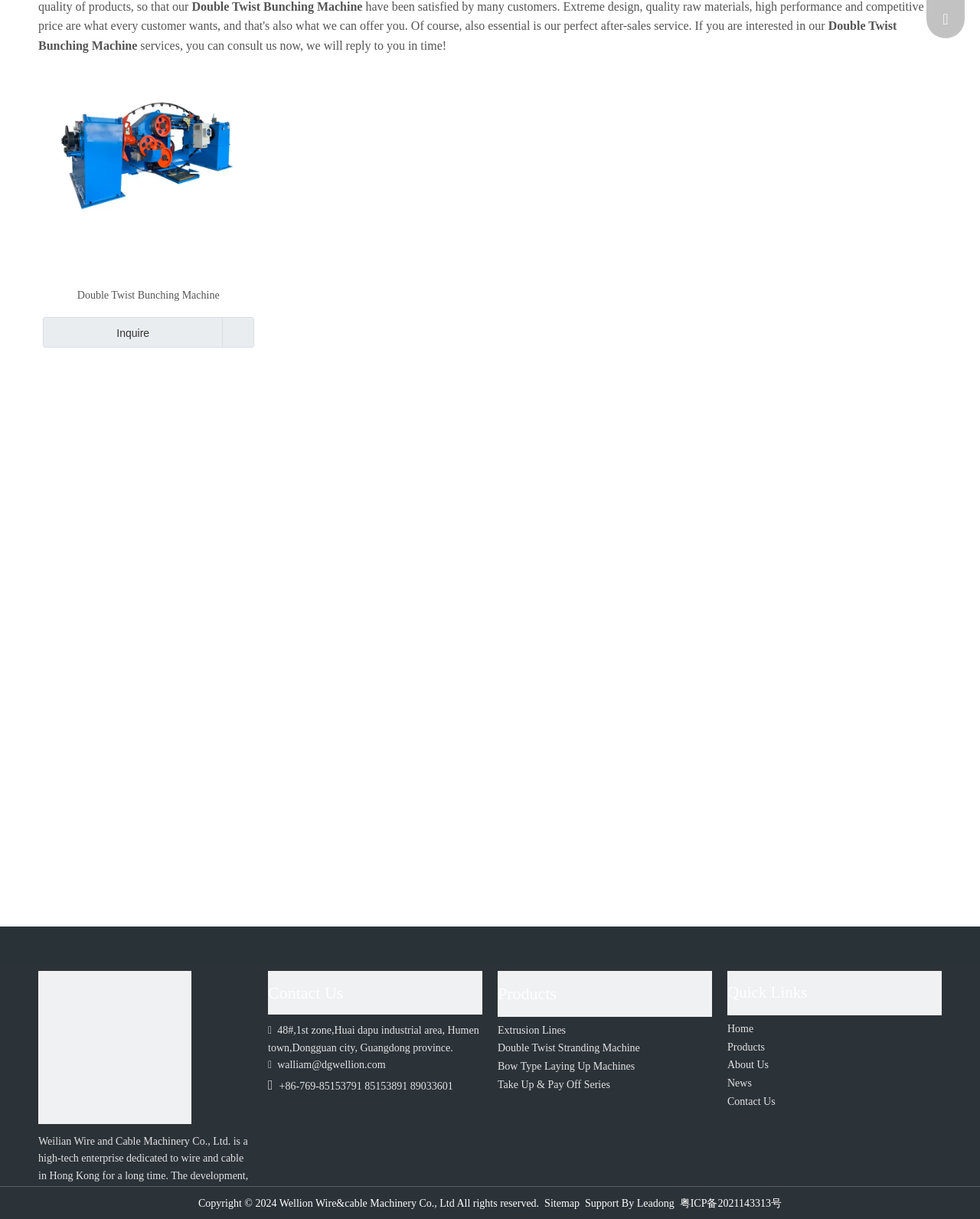Identify the bounding box of the UI element described as follows: "Double Twist Stranding Machine". Provide the coordinates as four float numbers in the range of 0 to 1 [left, top, right, bottom].

[0.508, 0.855, 0.653, 0.865]